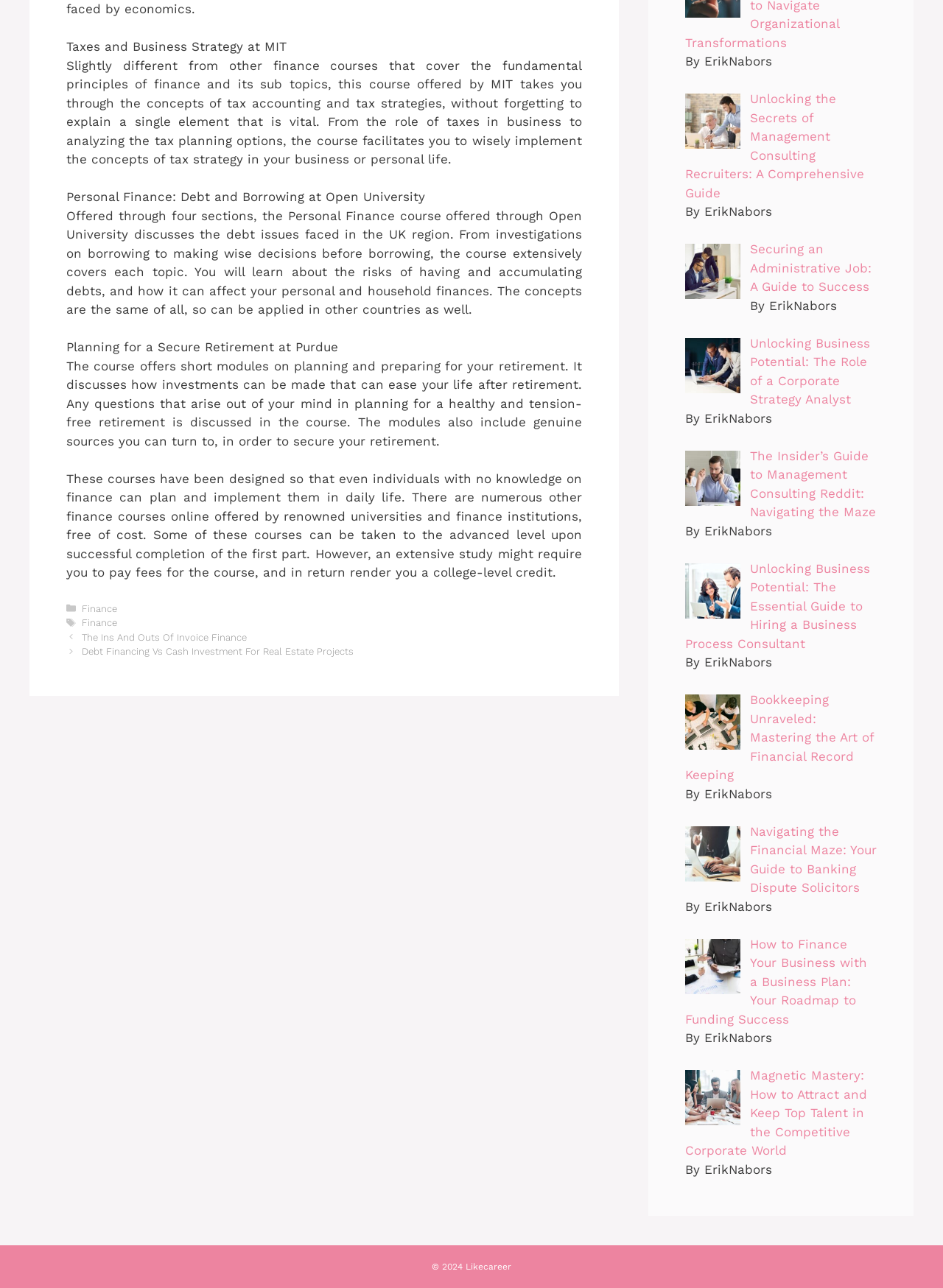What is the topic of the course offered by MIT?
Based on the content of the image, thoroughly explain and answer the question.

The topic of the course offered by MIT is 'Taxes and Business Strategy' as mentioned in the StaticText element with the text 'Taxes and Business Strategy at MIT'.